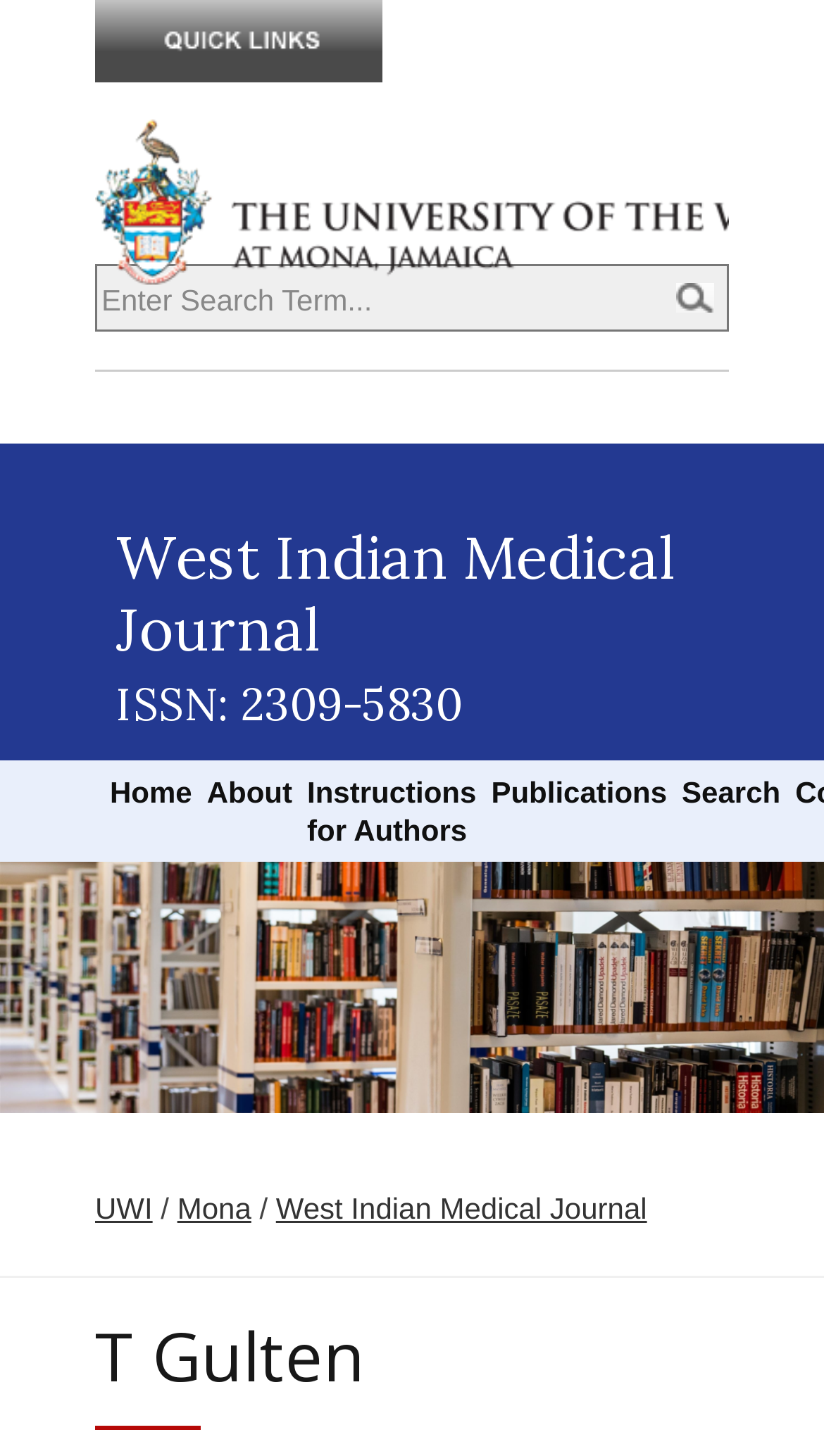Please specify the bounding box coordinates for the clickable region that will help you carry out the instruction: "Search this site".

[0.821, 0.195, 0.867, 0.215]